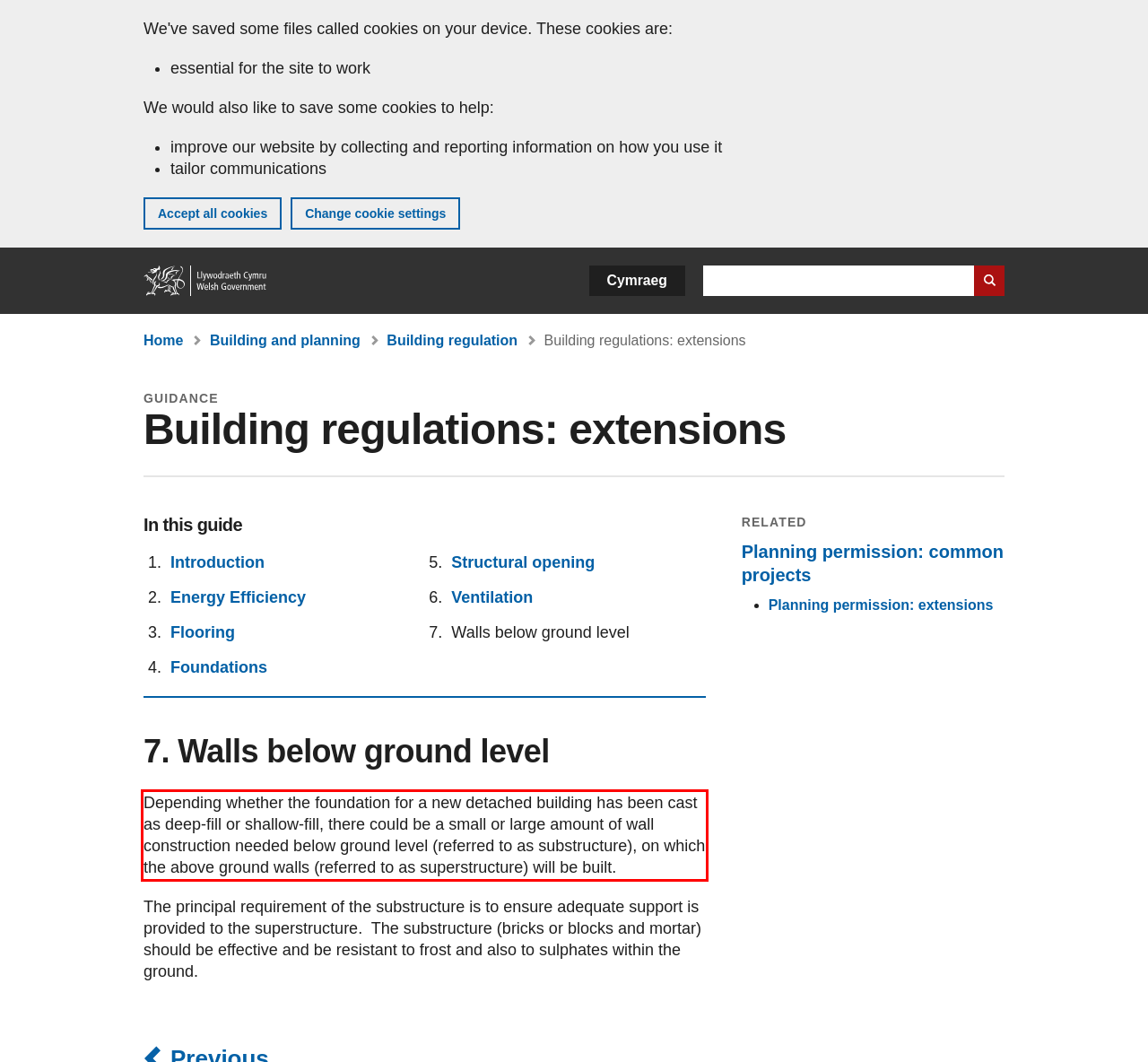Please extract the text content from the UI element enclosed by the red rectangle in the screenshot.

Depending whether the foundation for a new detached building has been cast as deep-fill or shallow-fill, there could be a small or large amount of wall construction needed below ground level (referred to as substructure), on which the above ground walls (referred to as superstructure) will be built.